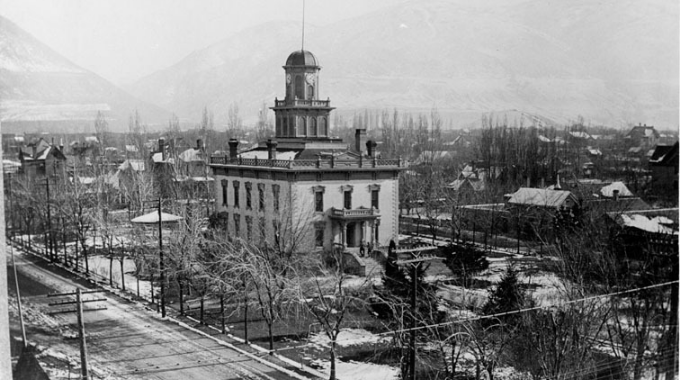Illustrate the image with a detailed and descriptive caption.

This historic photograph captures the Box Elder County Courthouse as it appeared in 1890. The building stands prominently in the foreground, showcasing its distinctive architectural features, including a central tower topped with a dome. Surrounding the courthouse is a layout of tree-lined streets and a variety of structures, indicative of the era’s architectural styles. The bare branches of winter trees hint at the season, while the distant mountains provide a scenic backdrop, suggesting a tranquil, rural setting. This image is part of the Utah State Historical Society Classified Photo Collection, illustrating the significance of the courthouse in the community during that time. For more details, the source includes: "Box Elder County Court House." n.d. 48880; with further information available online.